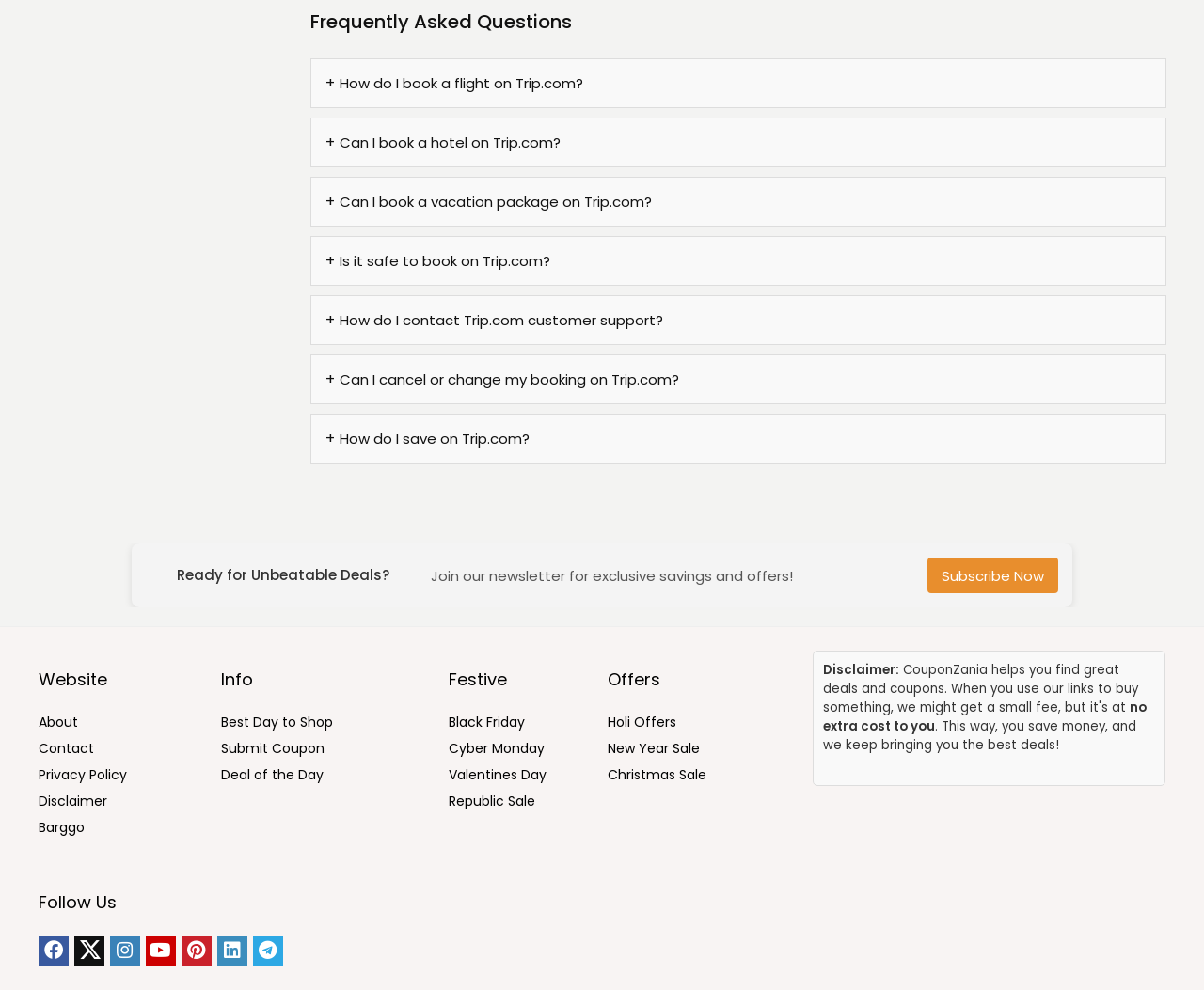What is the main topic of the webpage?
Please provide an in-depth and detailed response to the question.

The main topic of the webpage is 'Frequently Asked Questions' because the first heading element on the page has the text 'Frequently Asked Questions'.